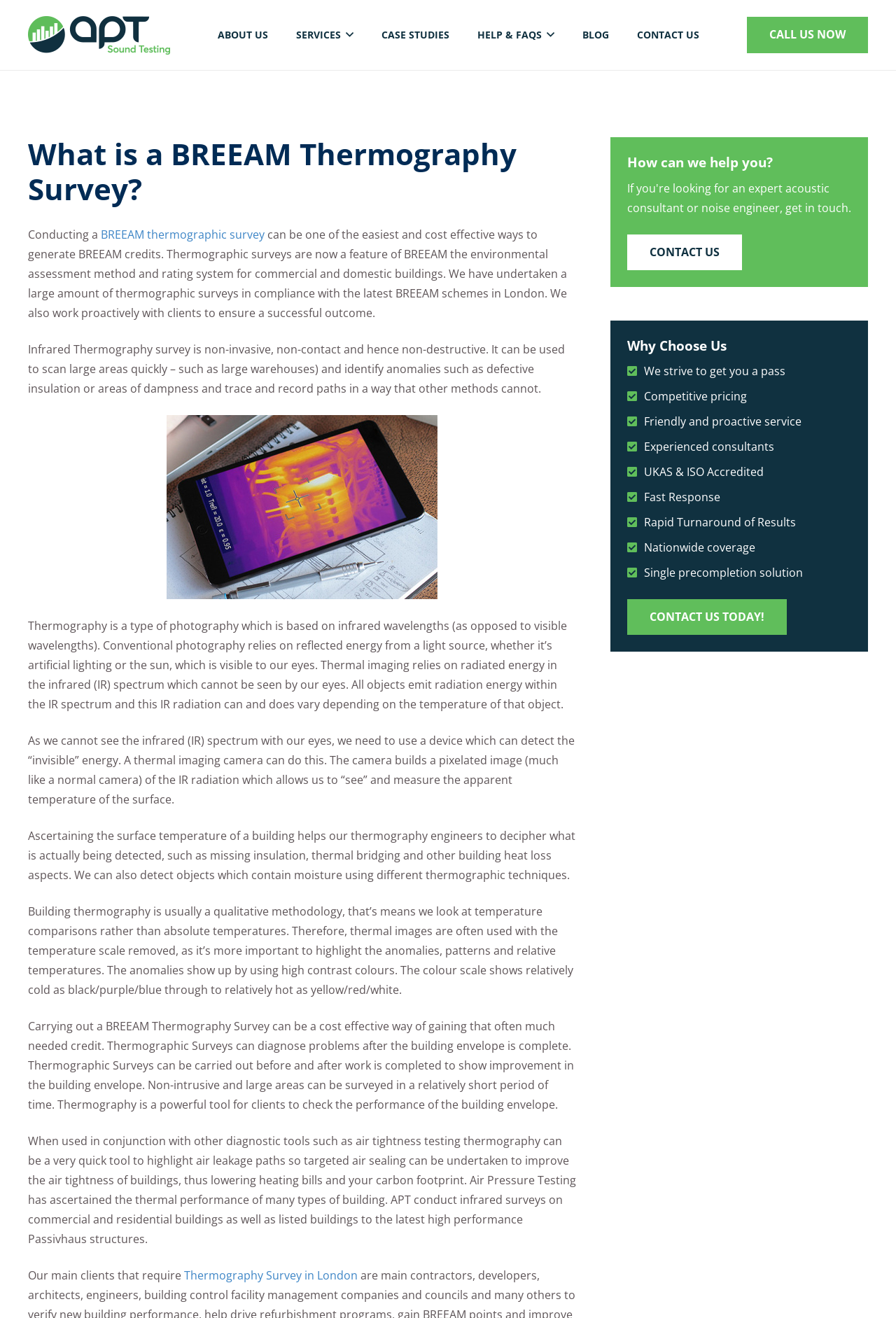Please identify the bounding box coordinates for the region that you need to click to follow this instruction: "Click on ABOUT US".

[0.227, 0.0, 0.315, 0.053]